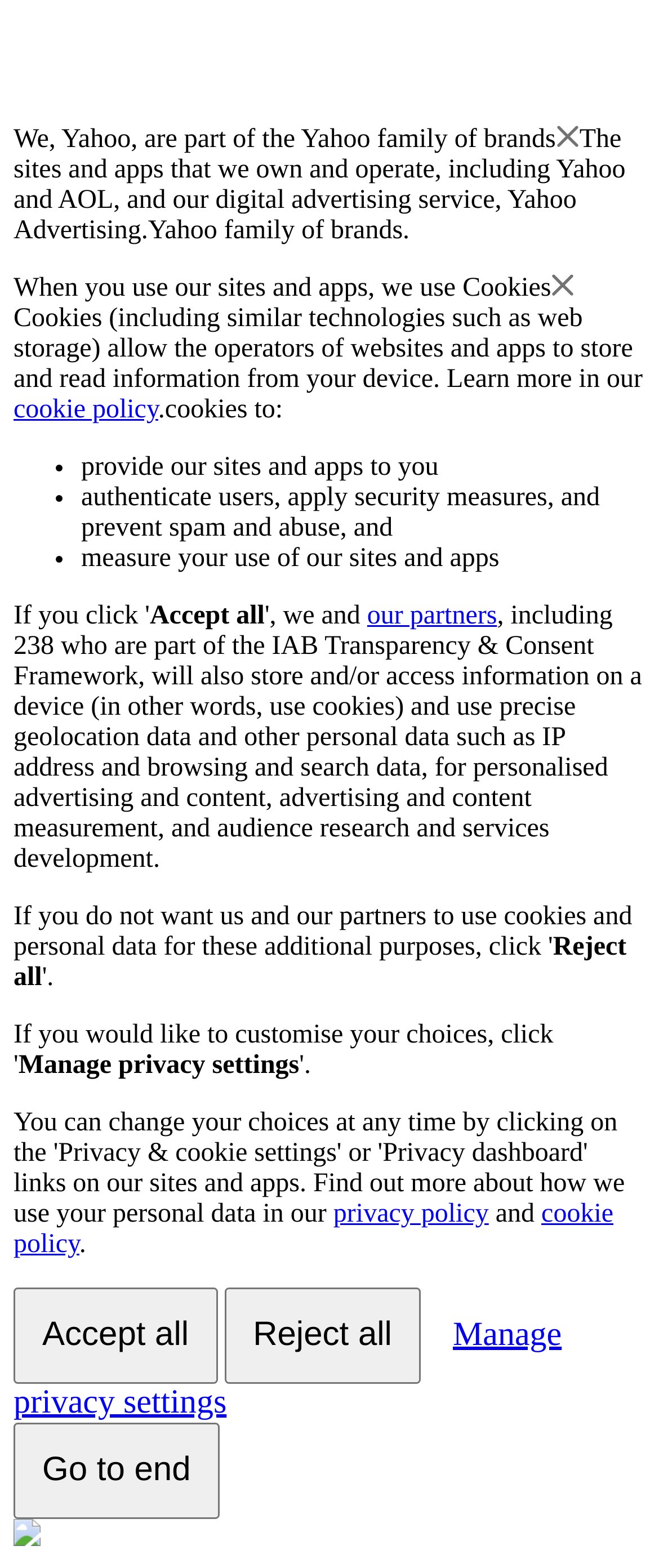Write an extensive caption that covers every aspect of the webpage.

The webpage appears to be a privacy policy or consent page for Yahoo. At the top, there is a brief introduction stating that Yahoo is part of the Yahoo family of brands. Below this, there is a section explaining how Yahoo uses cookies and other technologies to store and read information from devices. This section includes a link to the cookie policy.

The page then lists the purposes for which Yahoo uses cookies, including providing its sites and apps, authenticating users, applying security measures, and measuring user behavior. Each of these points is marked with a bullet point.

Following this, there are three buttons: "Accept all", "Reject all", and "Manage privacy settings". The "Accept all" button is located near the top of this section, while the "Reject all" button is below it. The "Manage privacy settings" button is located at the bottom of this section.

To the right of the "Accept all" button, there is a link to "our partners", which is part of the IAB Transparency & Consent Framework. Below this, there is a paragraph explaining how these partners will store and access information on devices and use personal data for personalized advertising and content.

At the bottom of the page, there are links to the privacy policy and cookie policy, as well as a button labeled "Go to end". There is also a small image located at the very bottom of the page.